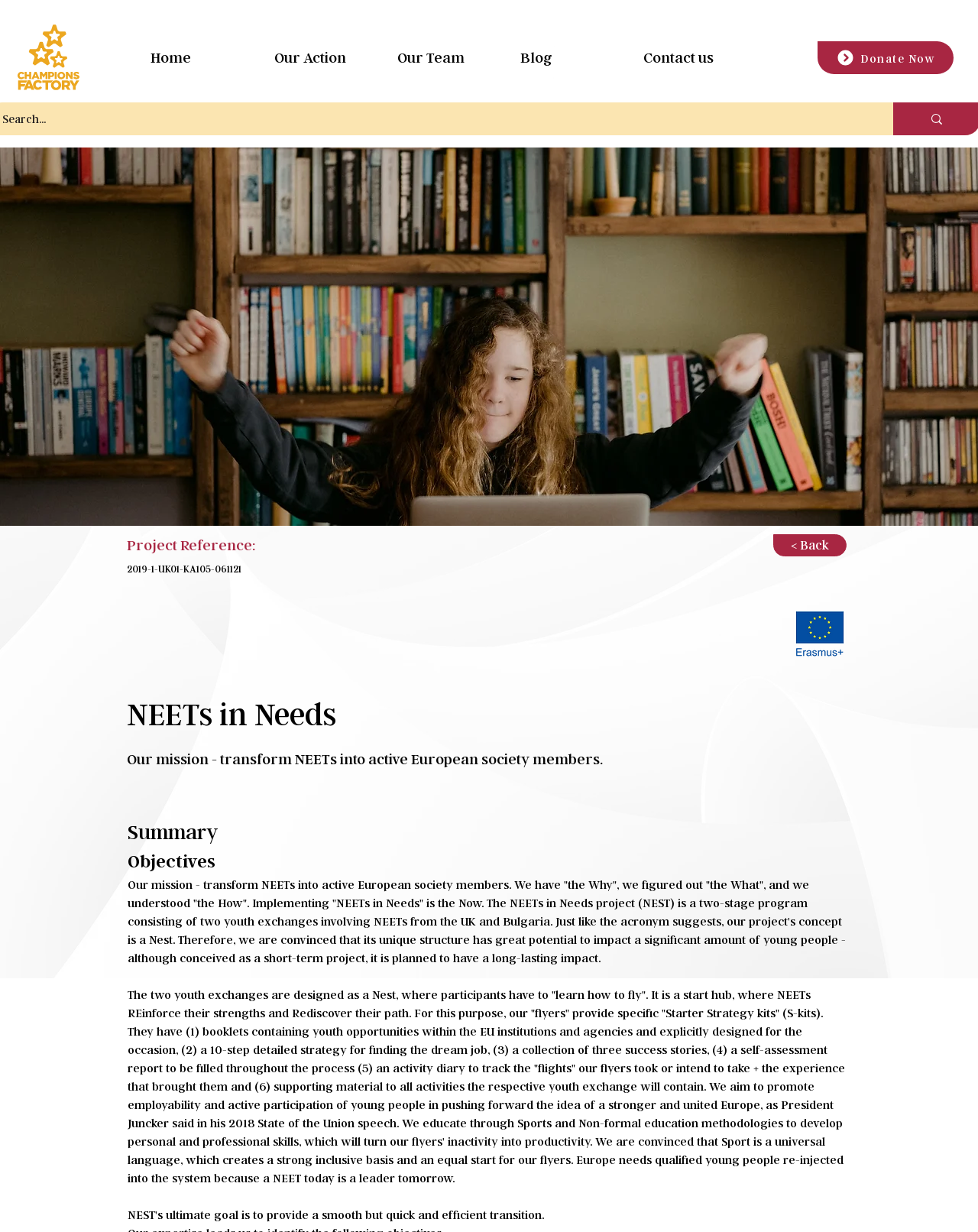Answer the question below using just one word or a short phrase: 
What is the purpose of the 'Starter Strategy kits'?

To help NEETs find their dream job